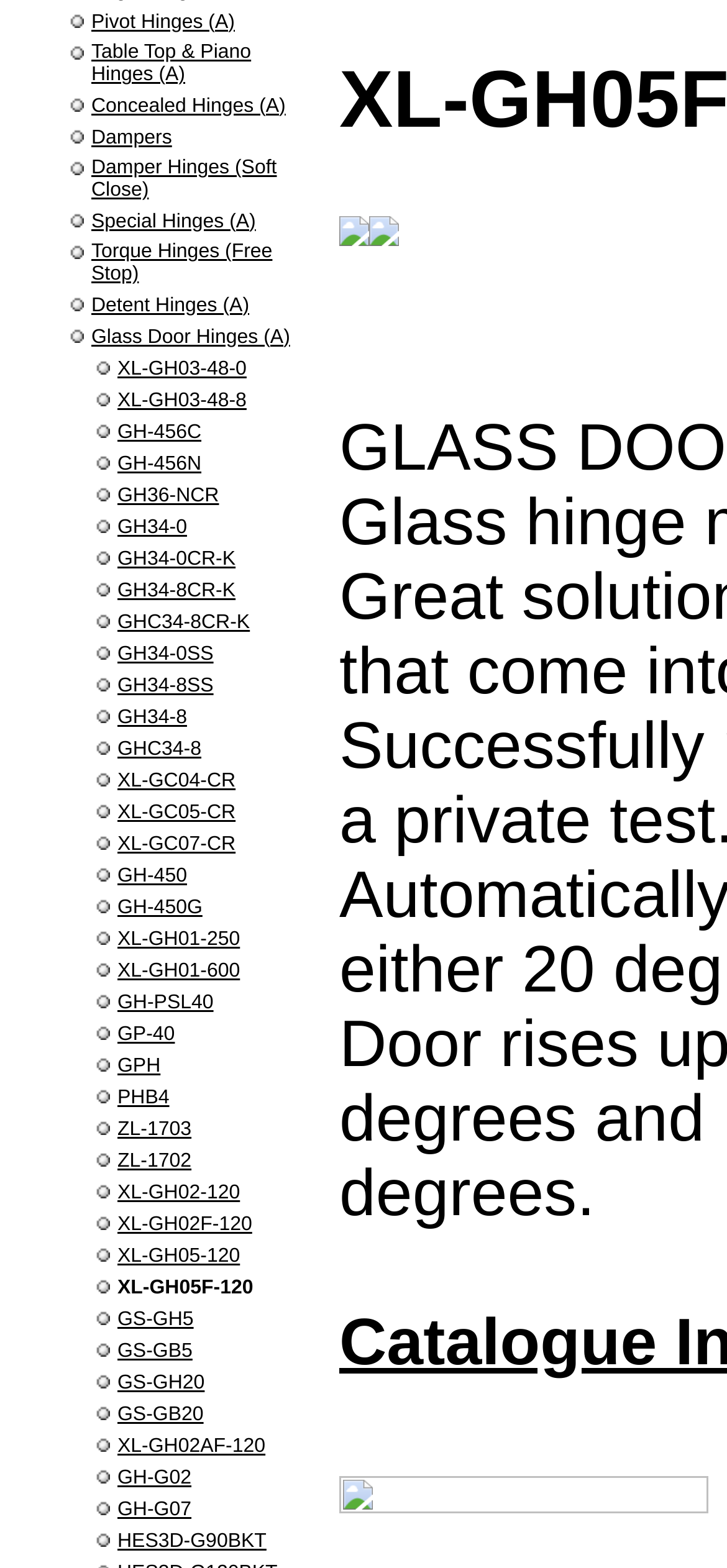From the screenshot, find the bounding box of the UI element matching this description: "Damper Hinges (Soft Close)". Supply the bounding box coordinates in the form [left, top, right, bottom], each a float between 0 and 1.

[0.126, 0.1, 0.381, 0.128]